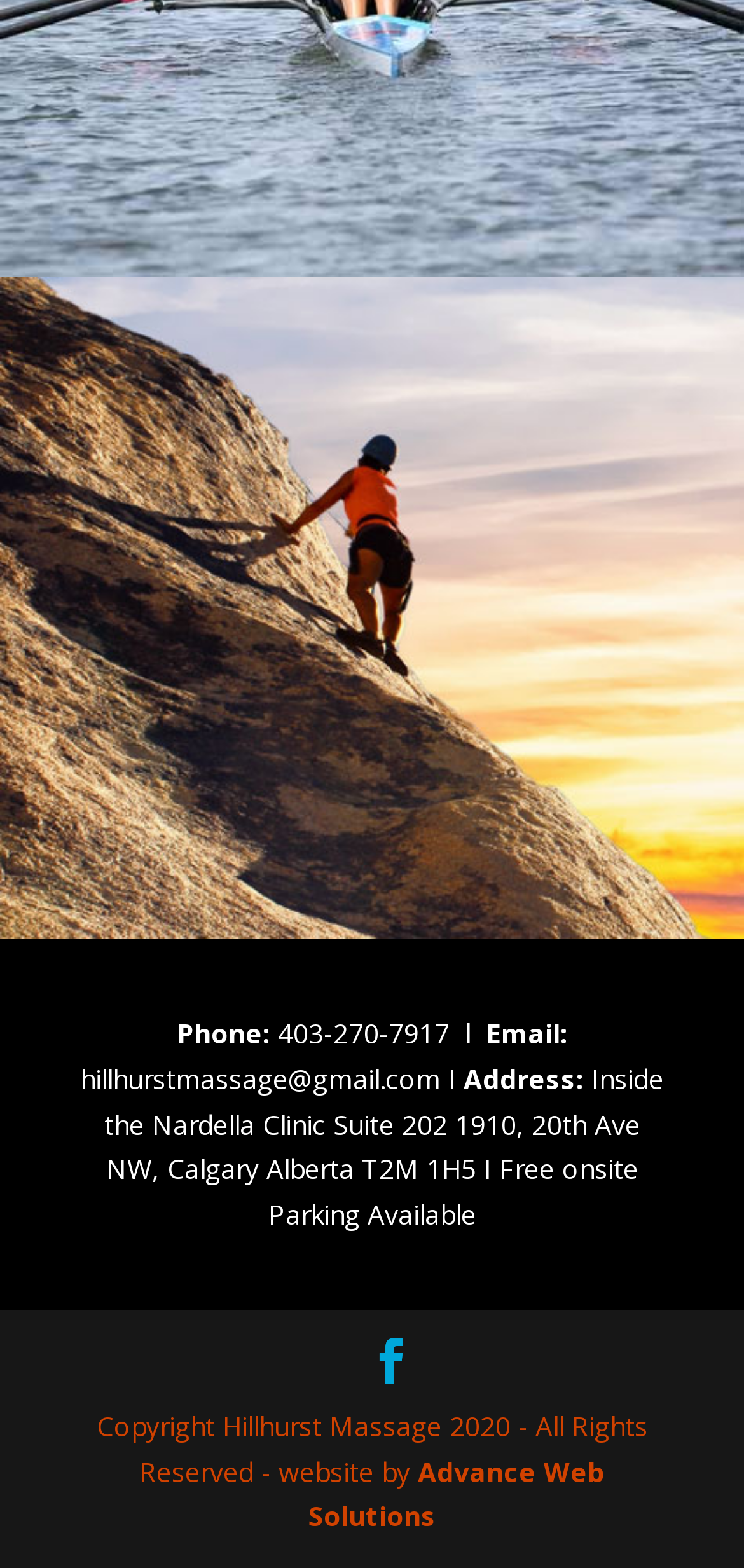Bounding box coordinates are specified in the format (top-left x, top-left y, bottom-right x, bottom-right y). All values are floating point numbers bounded between 0 and 1. Please provide the bounding box coordinate of the region this sentence describes: Advance Web Solutions

[0.414, 0.927, 0.813, 0.979]